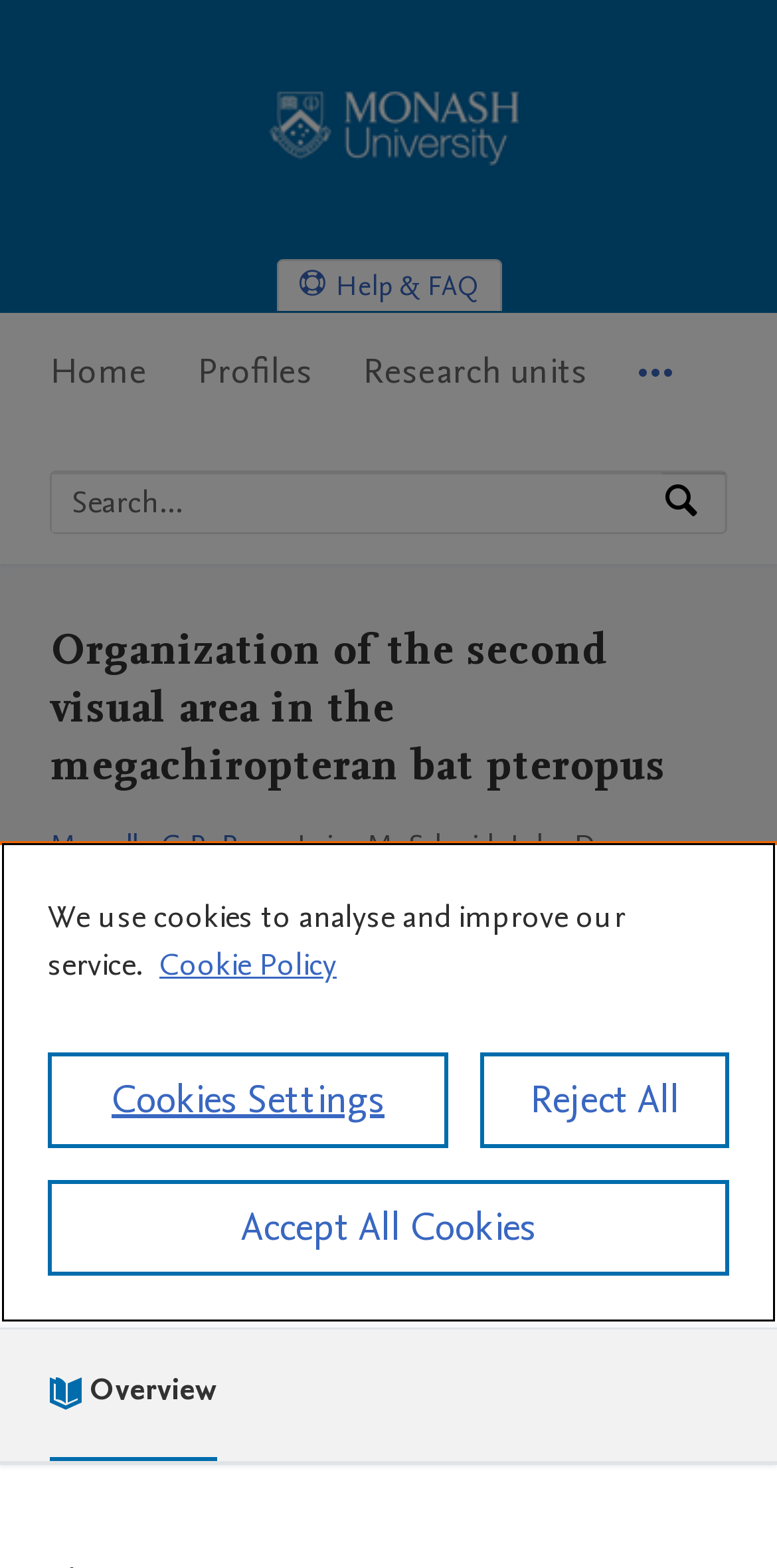Can you give a comprehensive explanation to the question given the content of the image?
What is the citation source?

I found the answer by looking at the link with the text 'Source: Scopus: 22' and the static text with the text 'Citations (Scopus)'. This suggests that the citation source is Scopus.